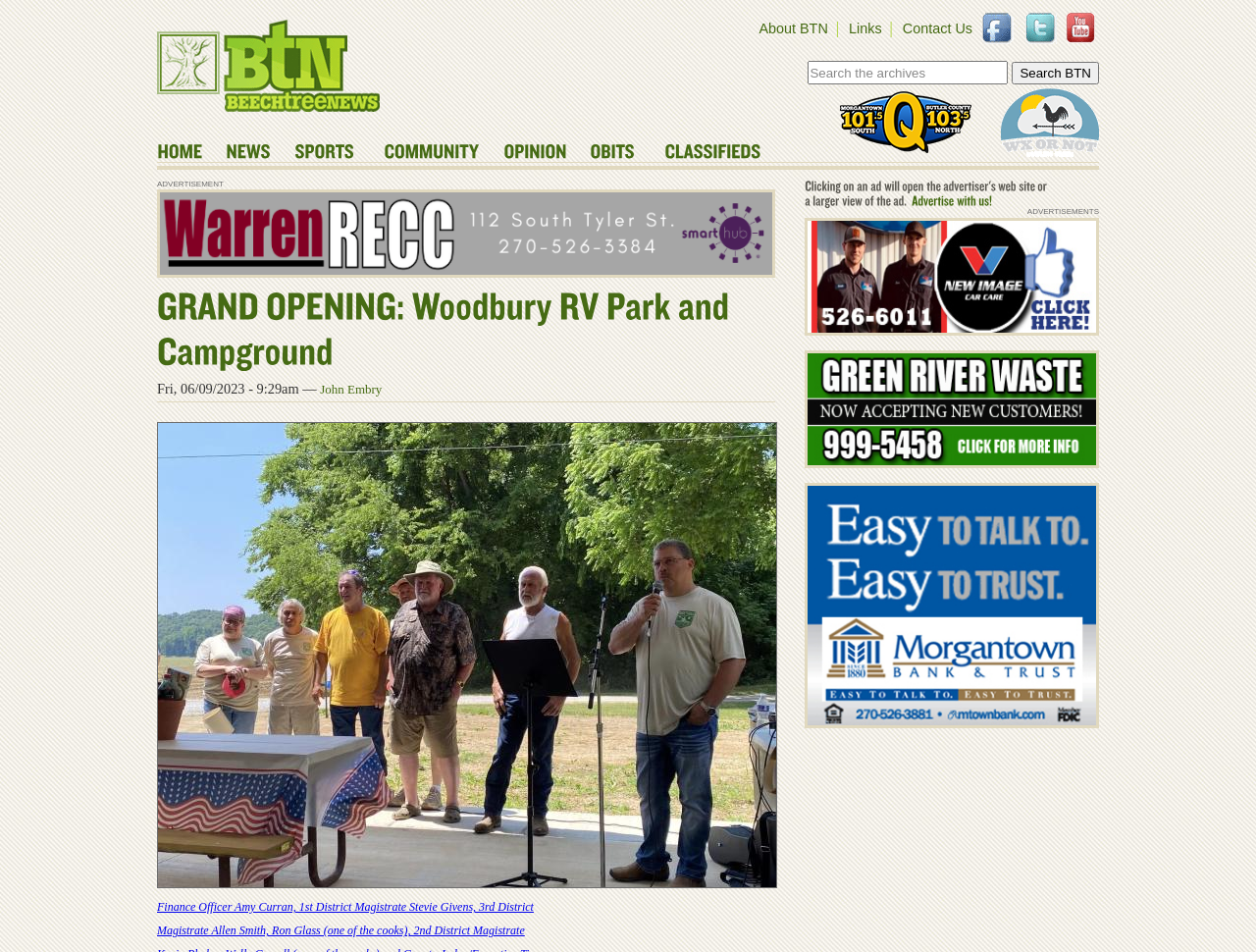Describe the webpage in detail, including text, images, and layout.

The webpage is from Beech Tree News Network, and its main content is about the grand opening of Woodbury RV Park and Campground. At the top, there is a navigation menu with links to "Skip to main content", "About BTN", "Links", "Contact Us", and social media links. Below the navigation menu, there is a search form with a textbox and a search button.

The main content is divided into two sections. The left section has a list of links to different categories, including "HOME", "NEWS", "SPORTS", "COMMUNITY", "OPINION", "OBITS", and "CLASSIFIEDS". Each link has a corresponding canvas element.

The right section has a heading "GRAND OPENING: Woodbury RV Park and Campground" followed by a large image of people, including Finance Officer Amy Curran, 1st District Magistrate Stevie Givens, 3rd District Magistrate Allen Smith, Ron Glass, 2nd District Magistrate Kevin Phelps, Wally Carroll, and County Judge/Executive Tim Flener. Below the image, there is a paragraph of text with the author's name, John Embry.

Further down, there are several advertisements, including an image ad, a link to "Advertise with us!", and several other ads with images. At the bottom, there is a heading "ADVERTISEMENTS" followed by more ads with images.

Overall, the webpage has a simple layout with a focus on the main content about the grand opening of Woodbury RV Park and Campground, surrounded by navigation links, a search form, and several advertisements.